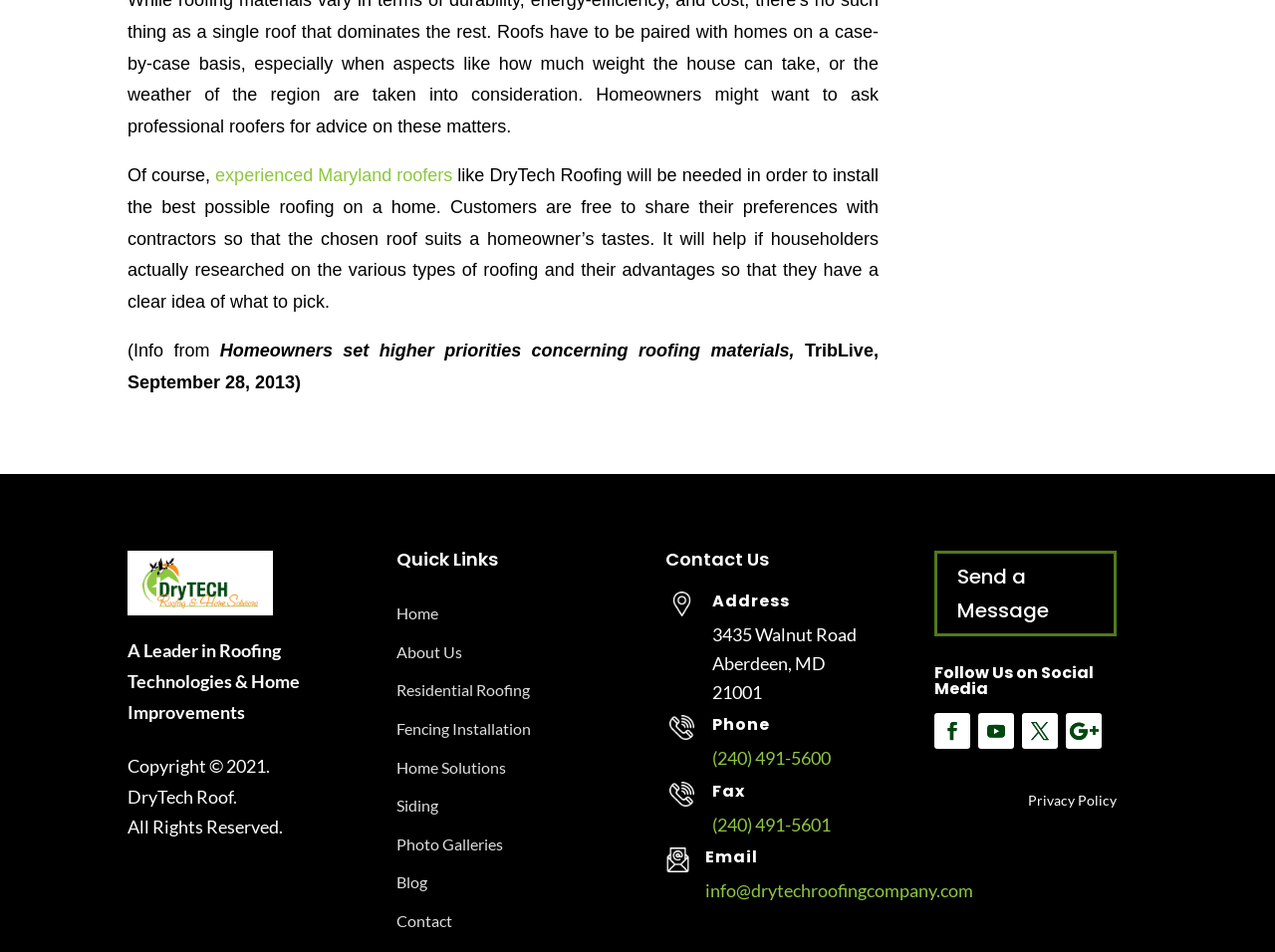Please find the bounding box coordinates of the element that must be clicked to perform the given instruction: "Visit 'The Pro Design Group'". The coordinates should be four float numbers from 0 to 1, i.e., [left, top, right, bottom].

[0.112, 0.621, 0.202, 0.644]